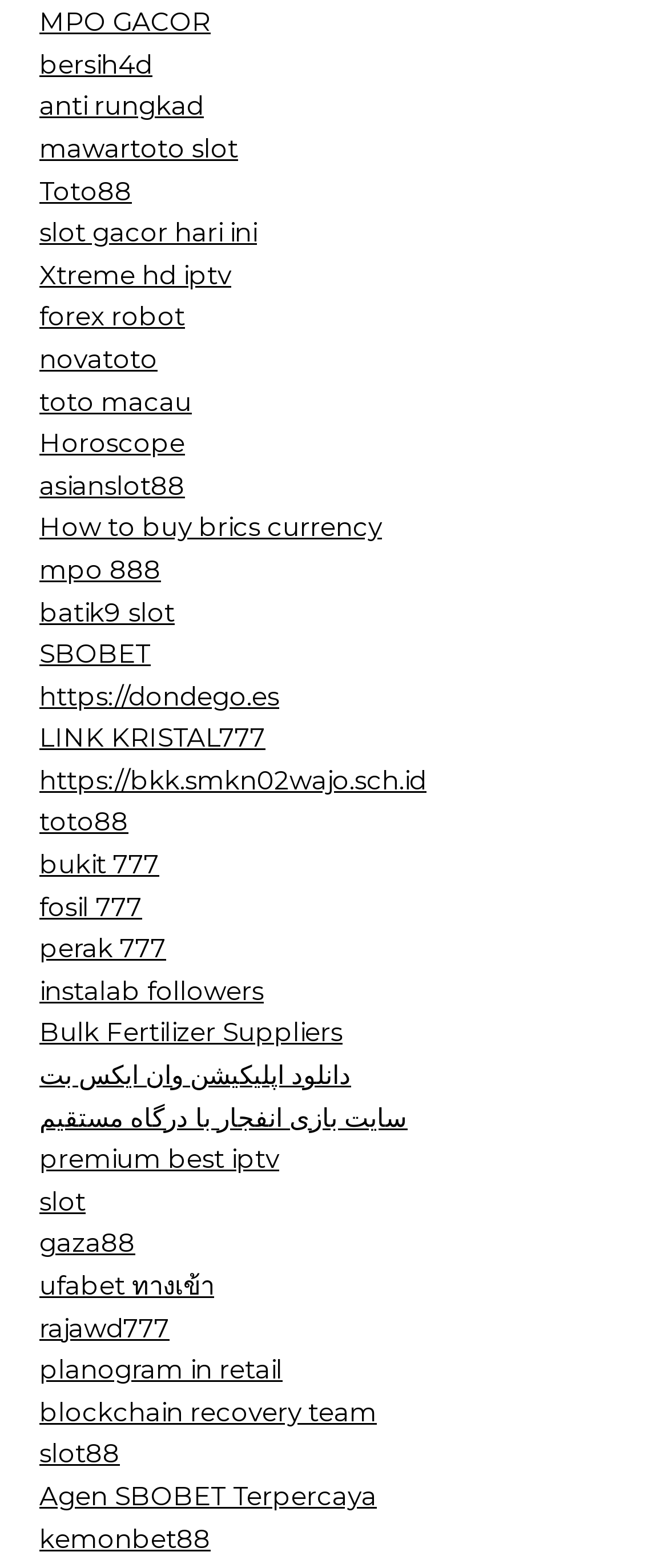Are there any links related to slot games?
Please provide a single word or phrase as your answer based on the image.

Yes